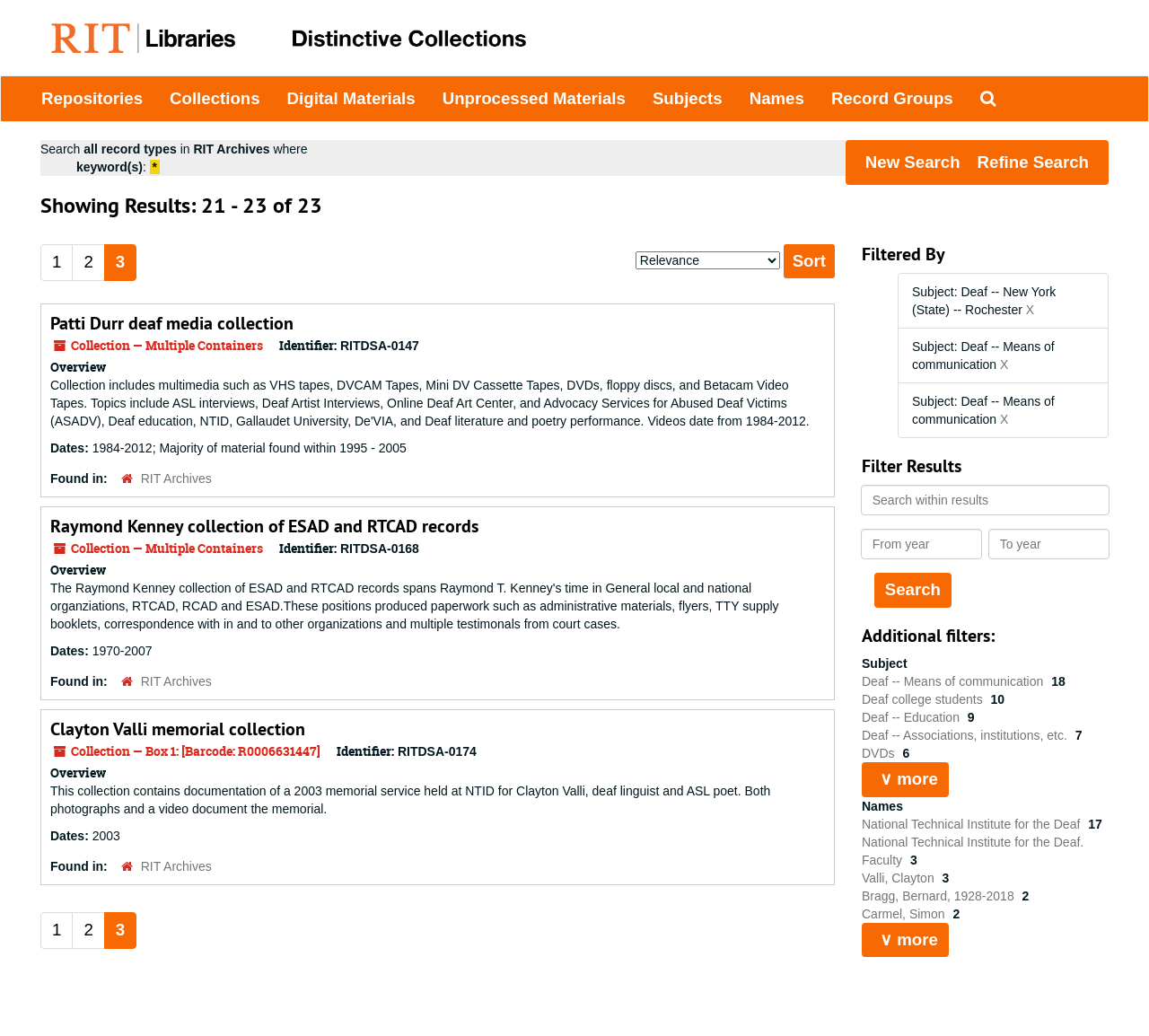What is the identifier of the second collection?
Please provide a single word or phrase as your answer based on the image.

RITDSA-0168